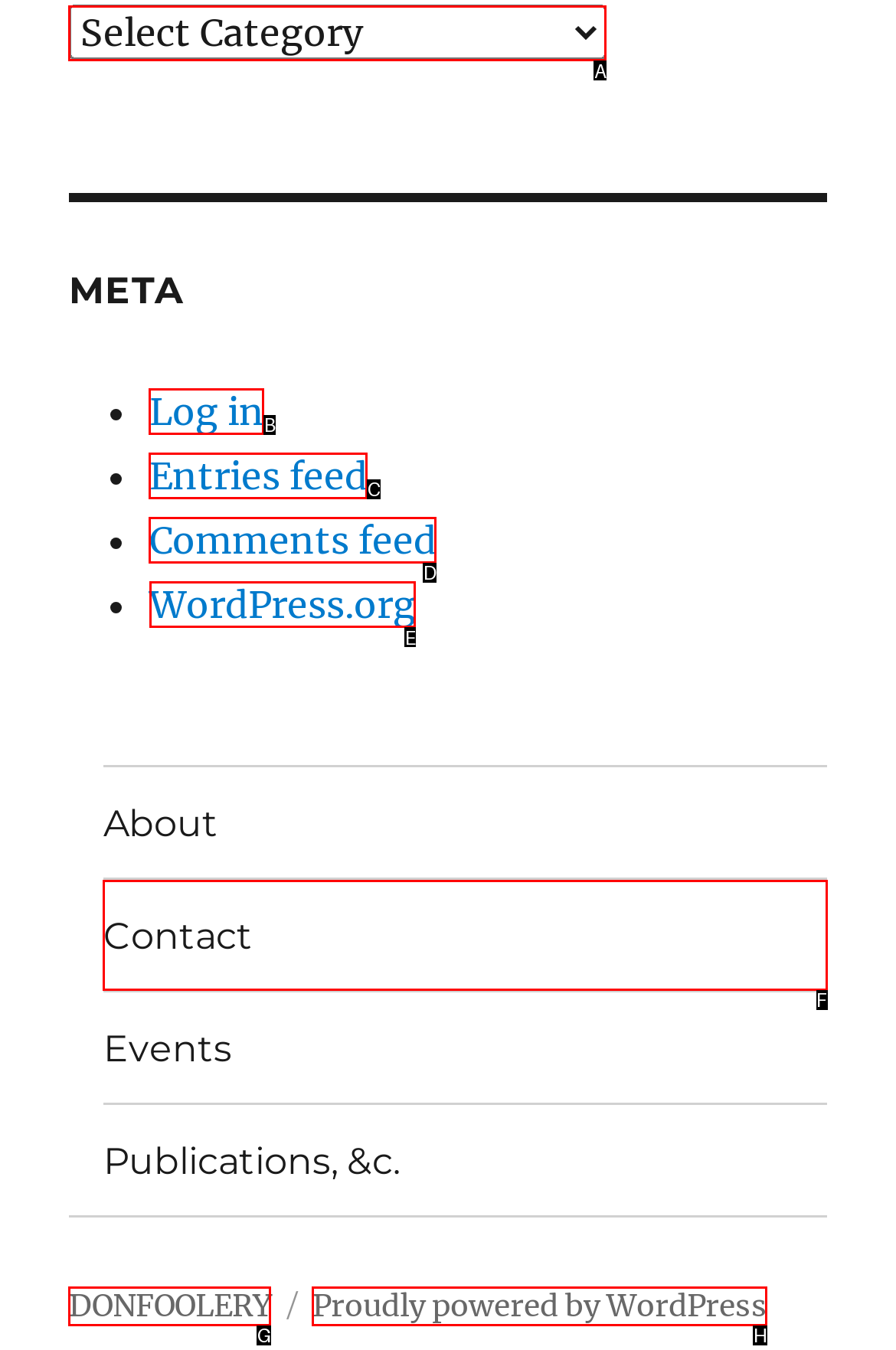Choose the HTML element that needs to be clicked for the given task: Visit WordPress.org Respond by giving the letter of the chosen option.

E